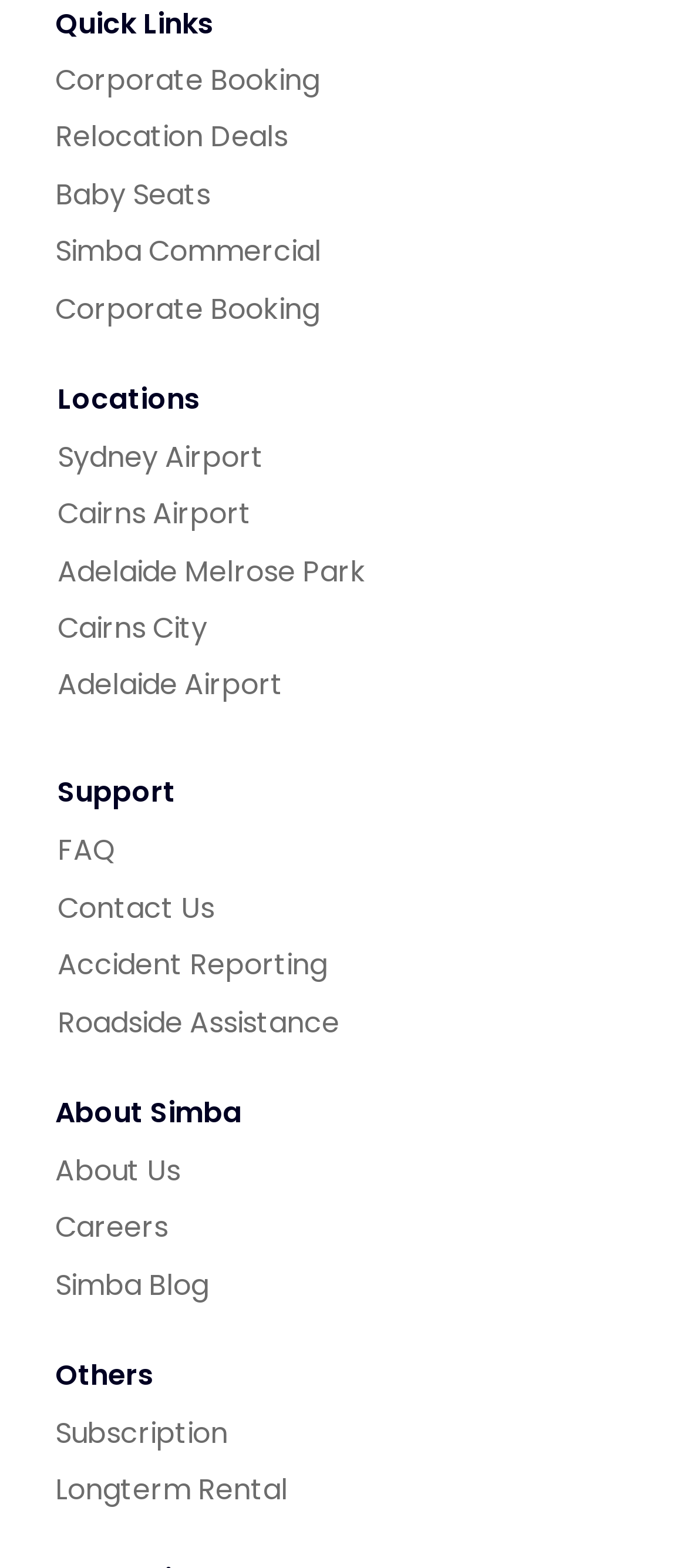Could you please study the image and provide a detailed answer to the question:
What is the second 'About Simba' option?

The second 'About Simba' option is 'Careers' which is a link element with the text 'Careers' and bounding box coordinates [0.08, 0.77, 0.244, 0.796].